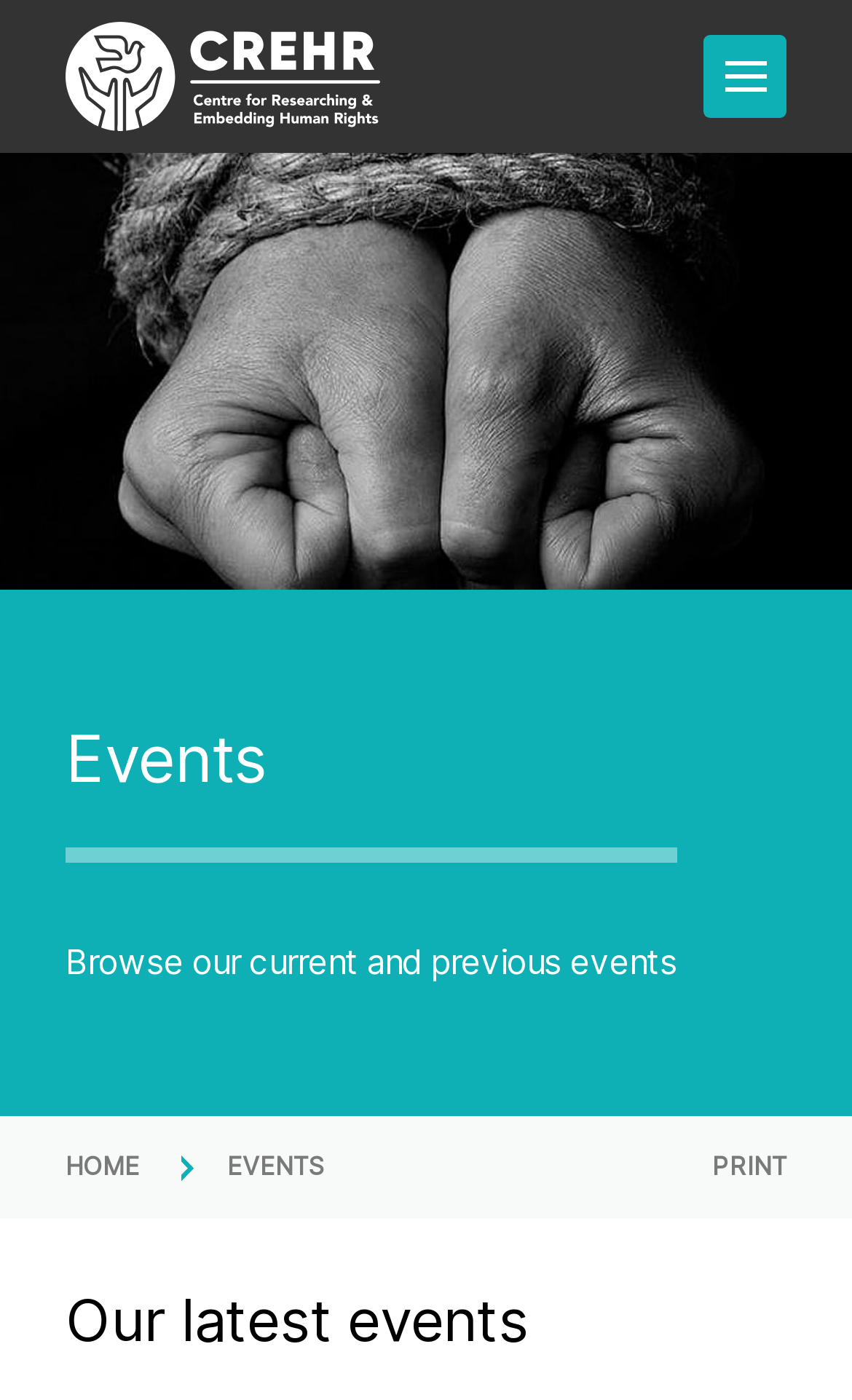What is the main category of events?
Look at the image and respond with a one-word or short-phrase answer.

Current and previous